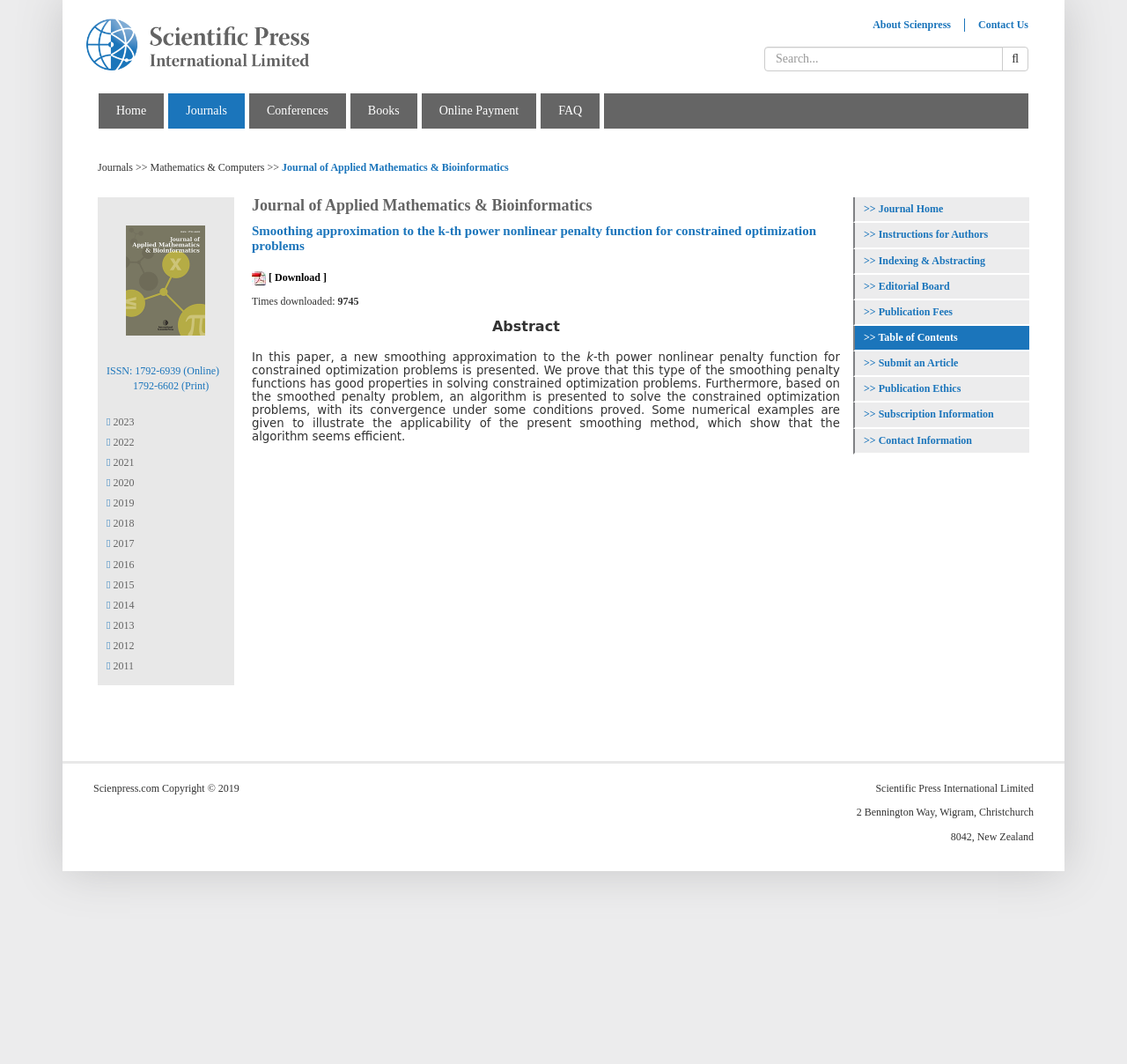Answer the following query concisely with a single word or phrase:
What is the topic of the article?

Smoothing approximation to the k-th power nonlinear penalty function